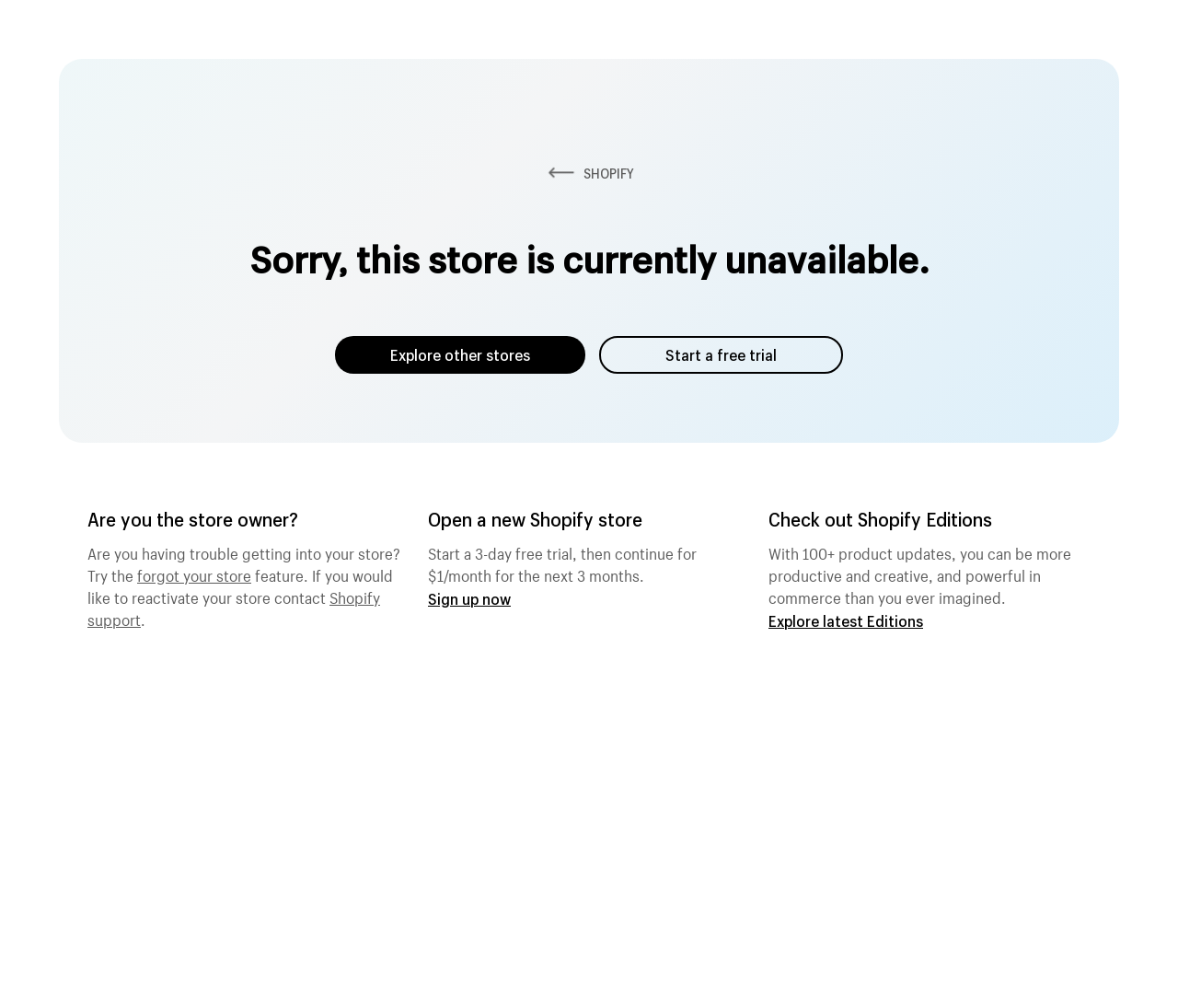Provide the bounding box coordinates in the format (top-left x, top-left y, bottom-right x, bottom-right y). All values are floating point numbers between 0 and 1. Determine the bounding box coordinate of the UI element described as: Shopify support

[0.074, 0.579, 0.323, 0.624]